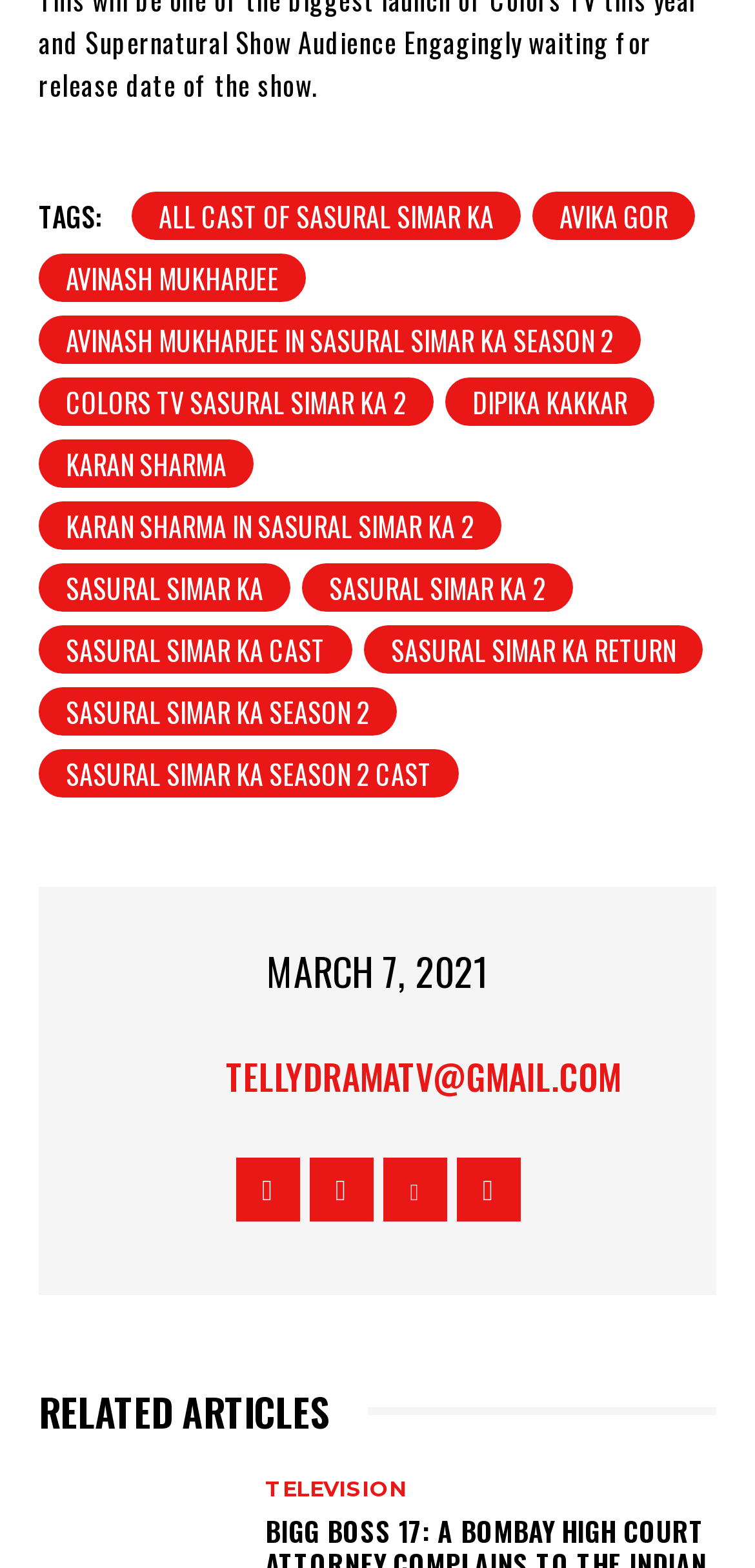What is the date mentioned on the webpage?
Please answer the question with a single word or phrase, referencing the image.

MARCH 7, 2021